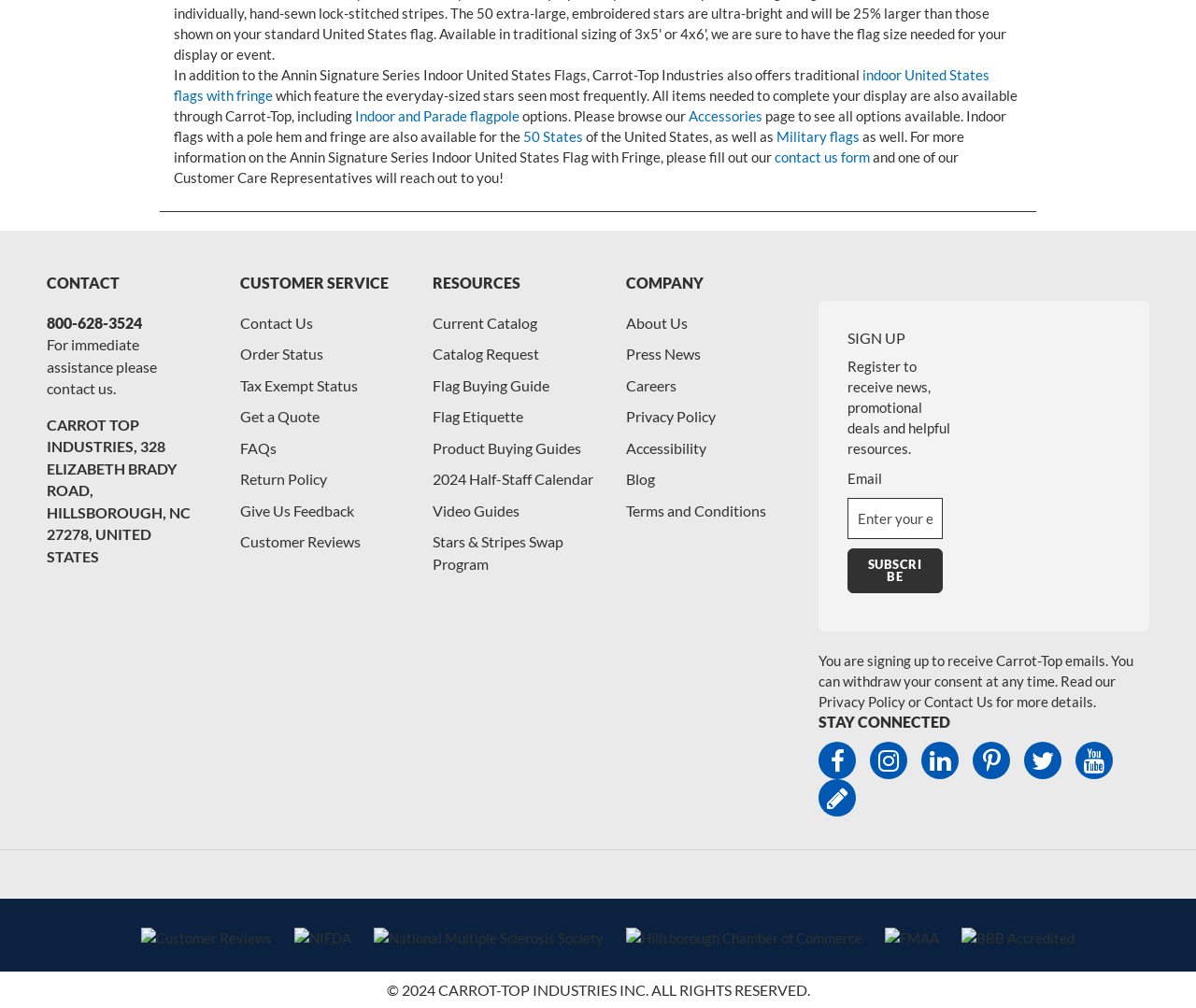Look at the image and give a detailed response to the following question: What is the contact information for Carrot-Top Industries?

The contact information for Carrot-Top Industries is provided on the webpage, including a phone number, 800-628-3524, and a physical address, 328 Elizabeth Brady Road, Hillsborough, NC 27278, United States.